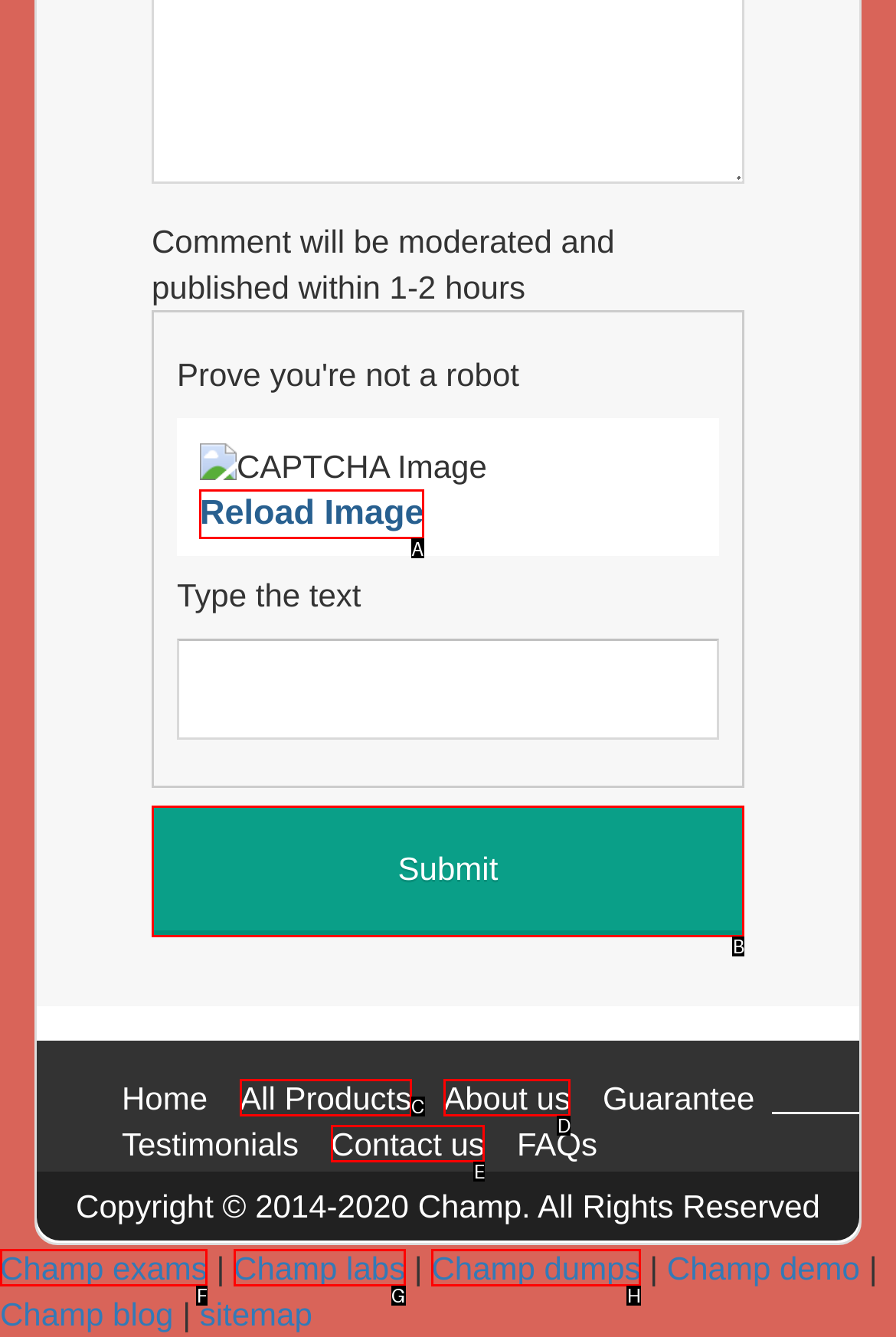What option should I click on to execute the task: Reload the CAPTCHA image? Give the letter from the available choices.

A